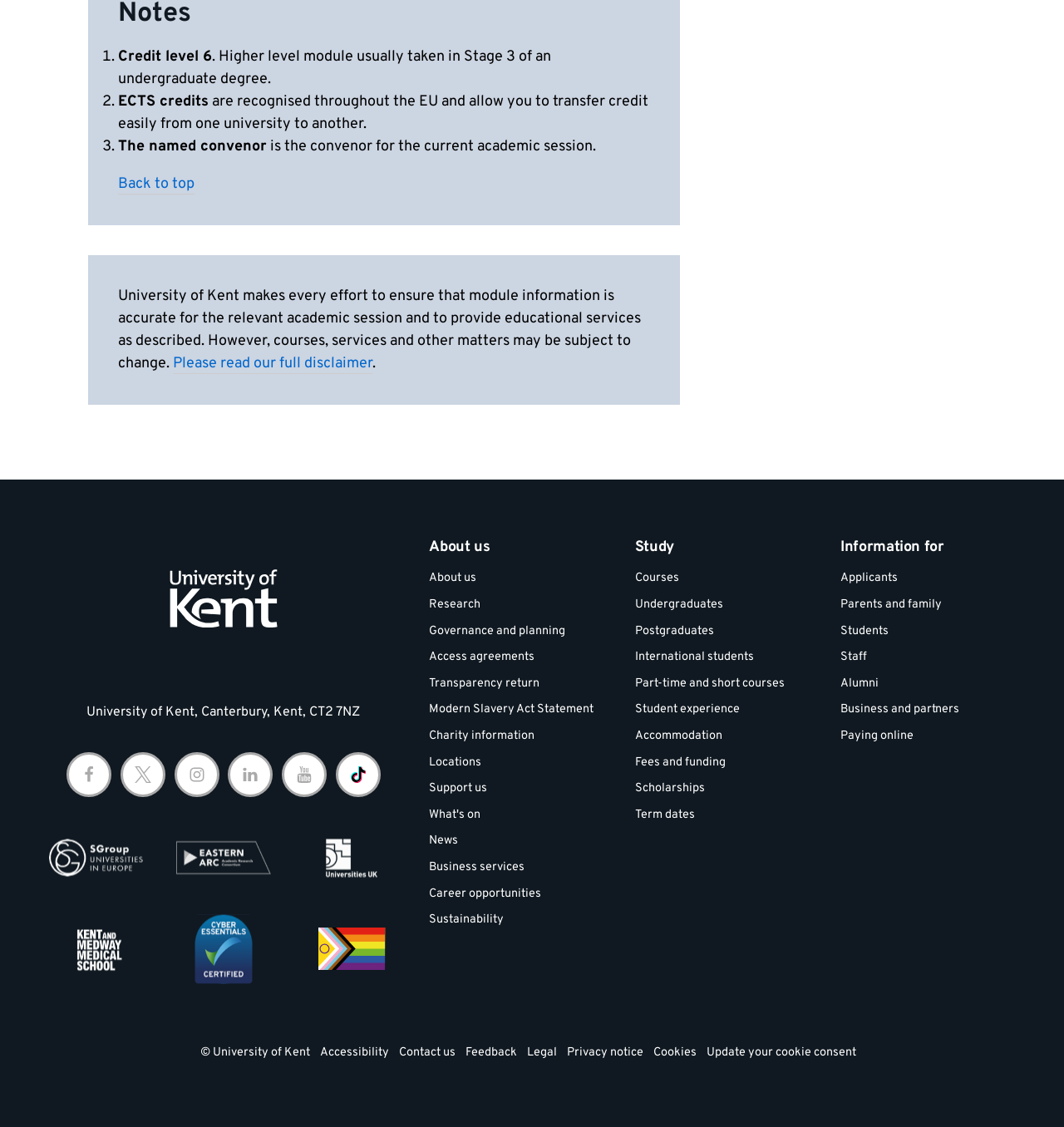Highlight the bounding box coordinates of the element that should be clicked to carry out the following instruction: "Follow us on Facebook". The coordinates must be given as four float numbers ranging from 0 to 1, i.e., [left, top, right, bottom].

[0.062, 0.668, 0.105, 0.707]